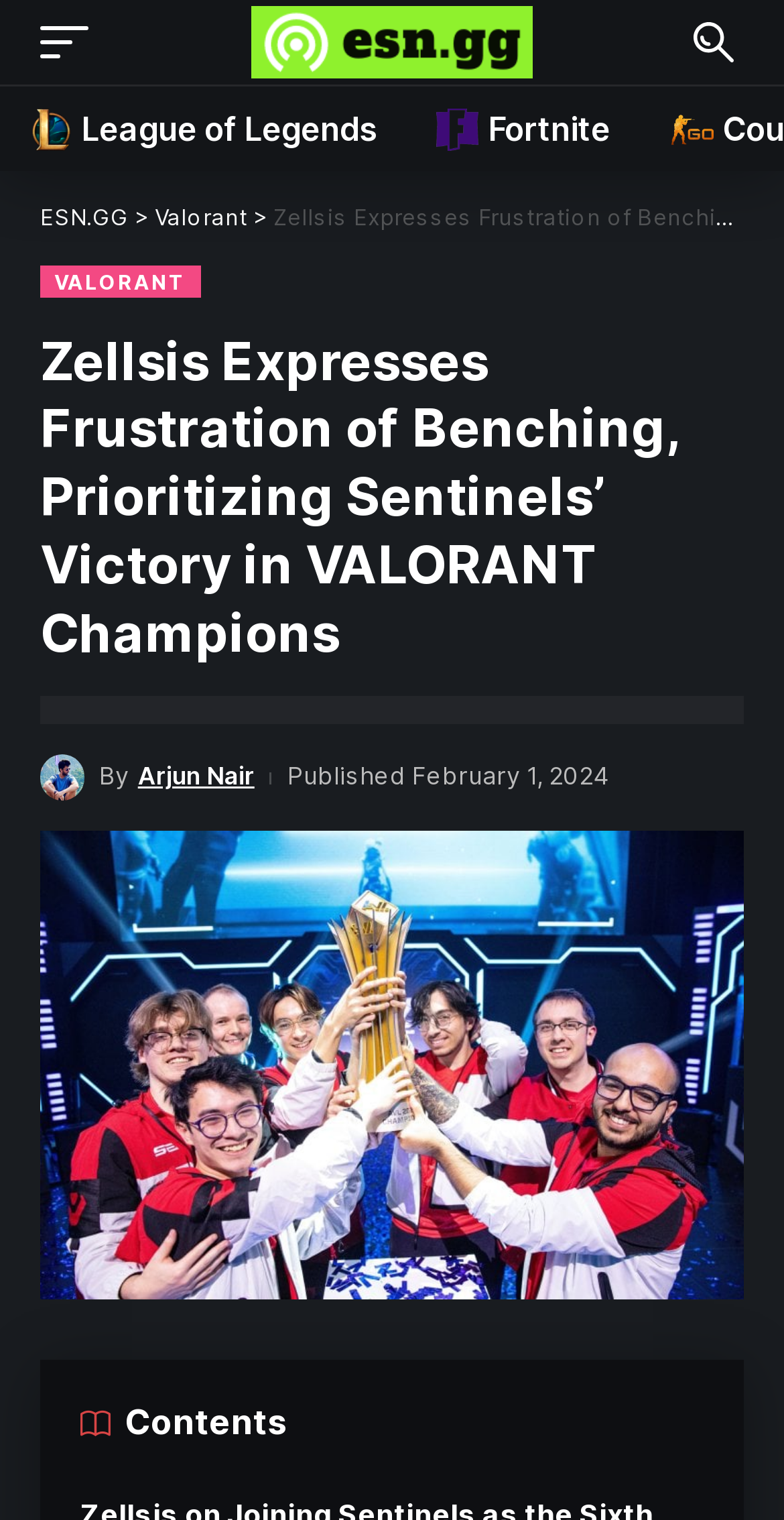Give a short answer using one word or phrase for the question:
What is the name of the website?

ESN.GG